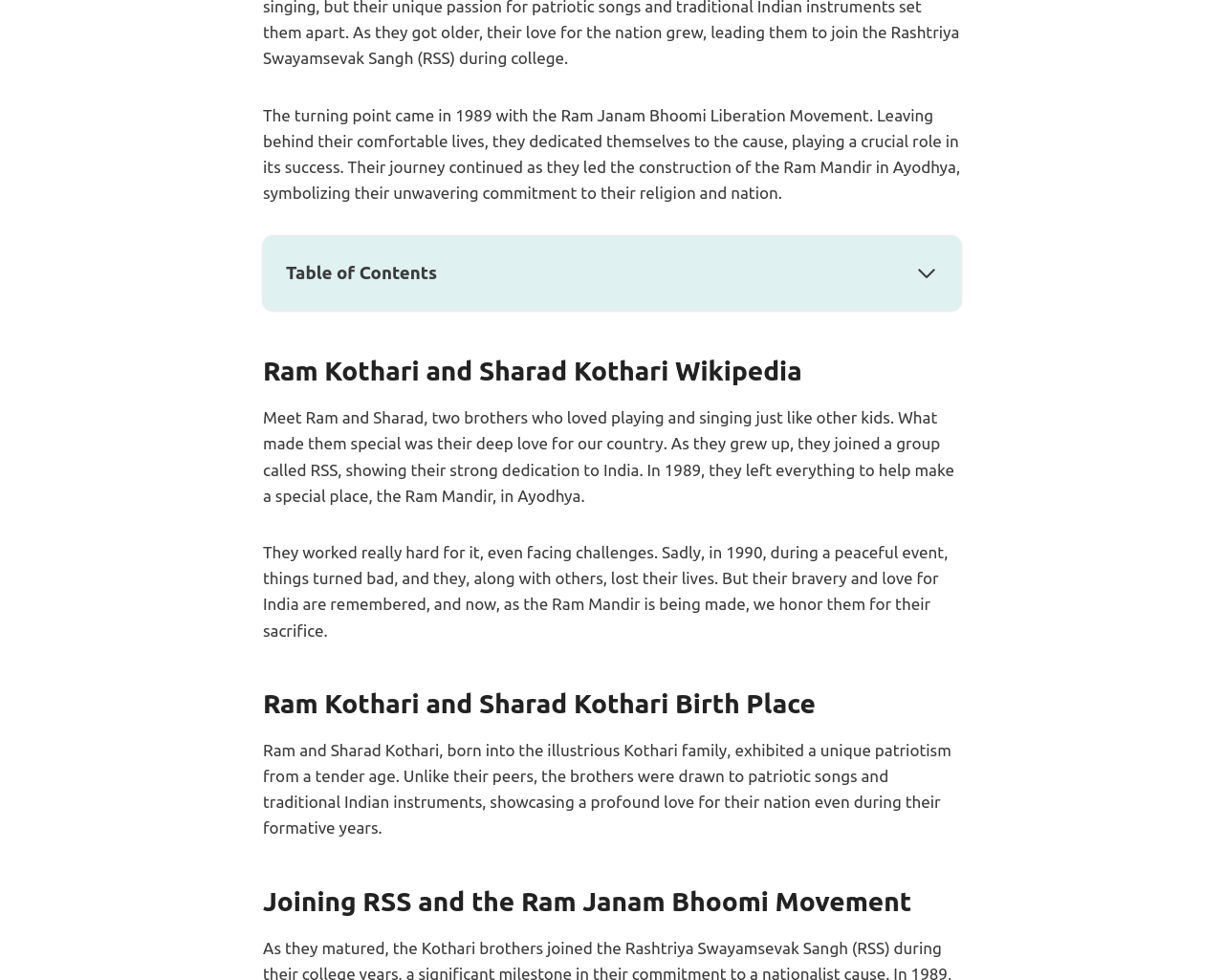Identify the bounding box coordinates for the UI element described as follows: parent_node: Email * aria-describedby="email-notes" name="email". Use the format (top-left x, top-left y, bottom-right x, bottom-right y) and ensure all values are floating point numbers between 0 and 1.

None